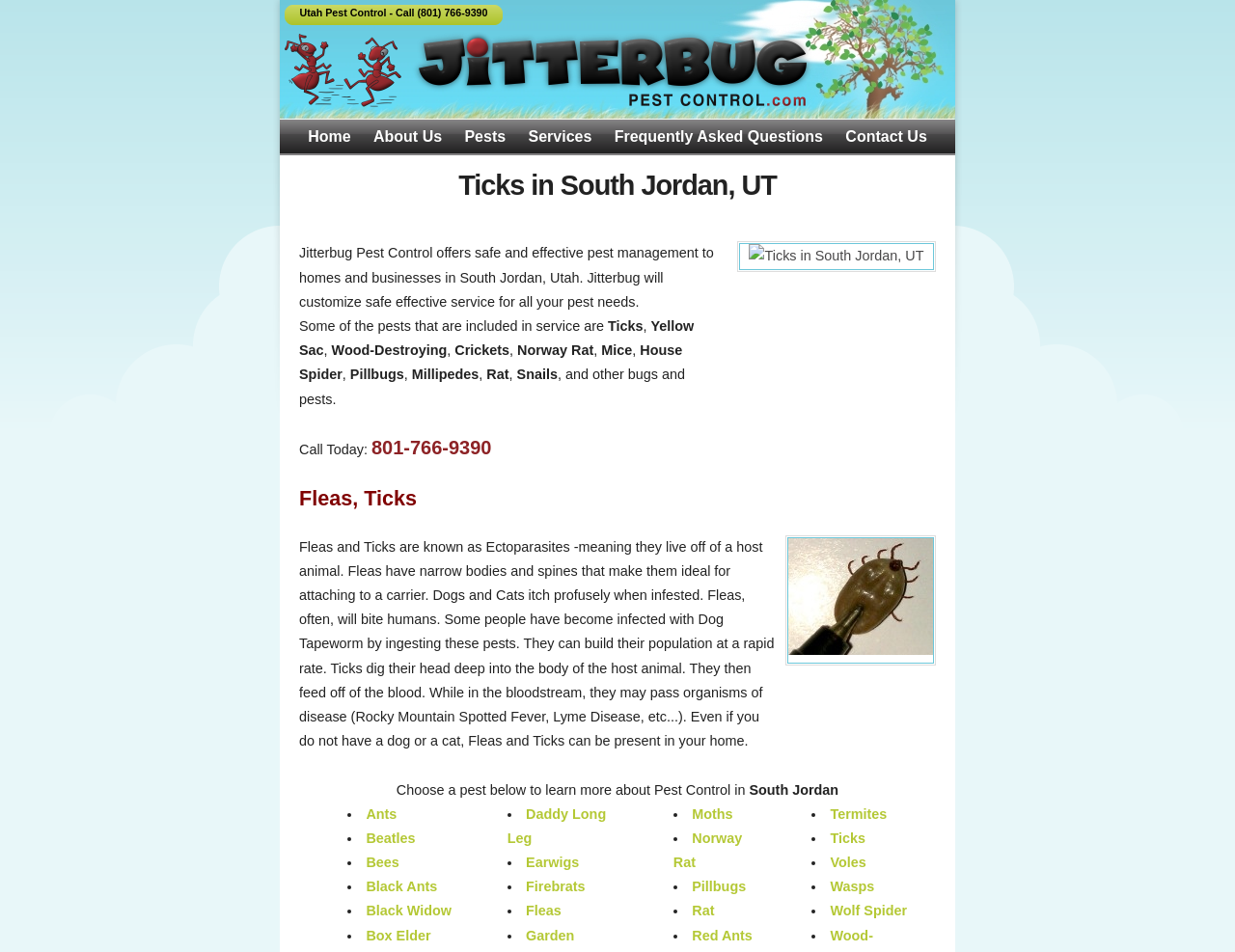Locate the bounding box coordinates of the region to be clicked to comply with the following instruction: "Call the phone number". The coordinates must be four float numbers between 0 and 1, in the form [left, top, right, bottom].

[0.301, 0.459, 0.398, 0.481]